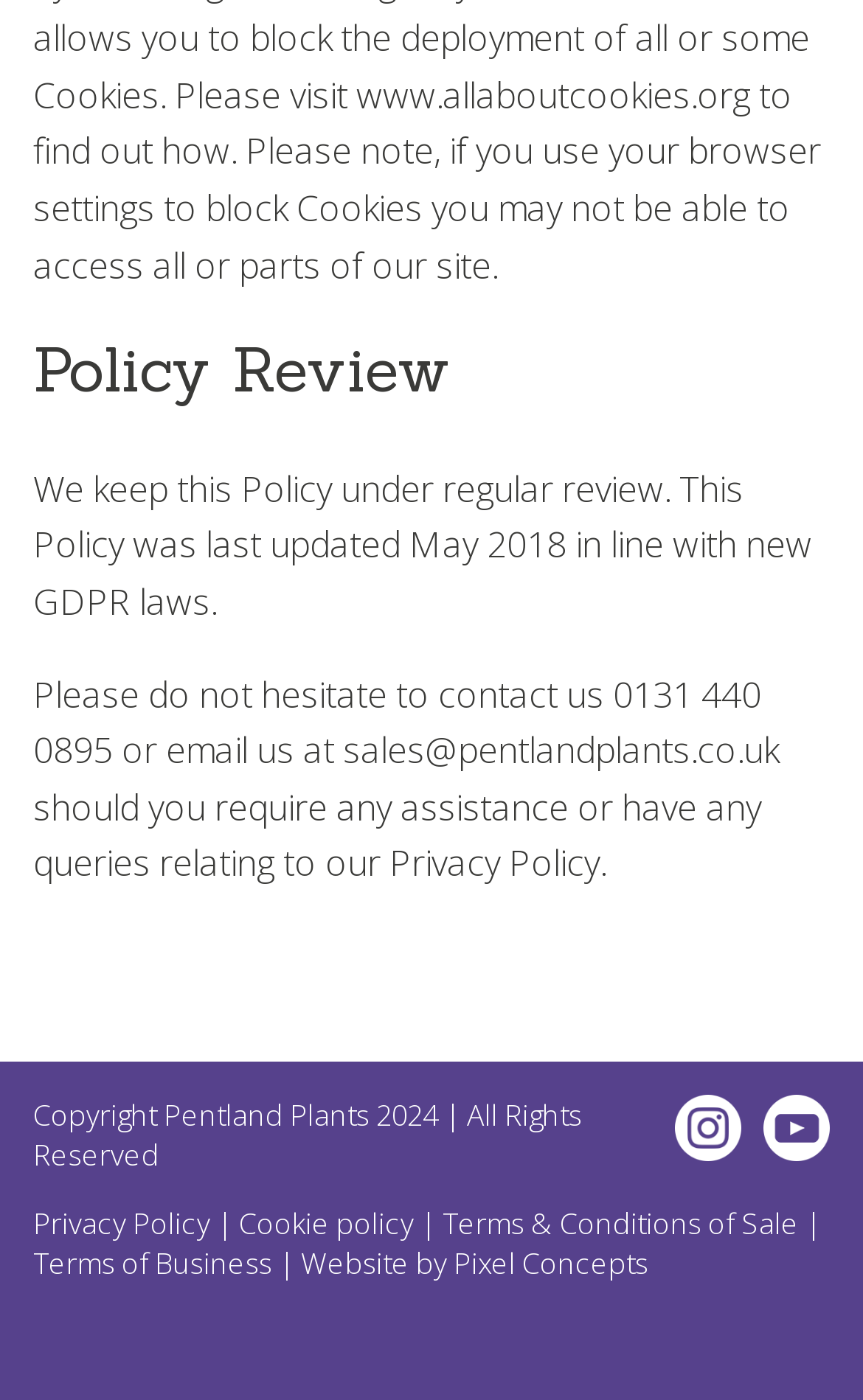Provide the bounding box coordinates for the UI element that is described as: "Pixel Concepts".

[0.526, 0.888, 0.751, 0.916]